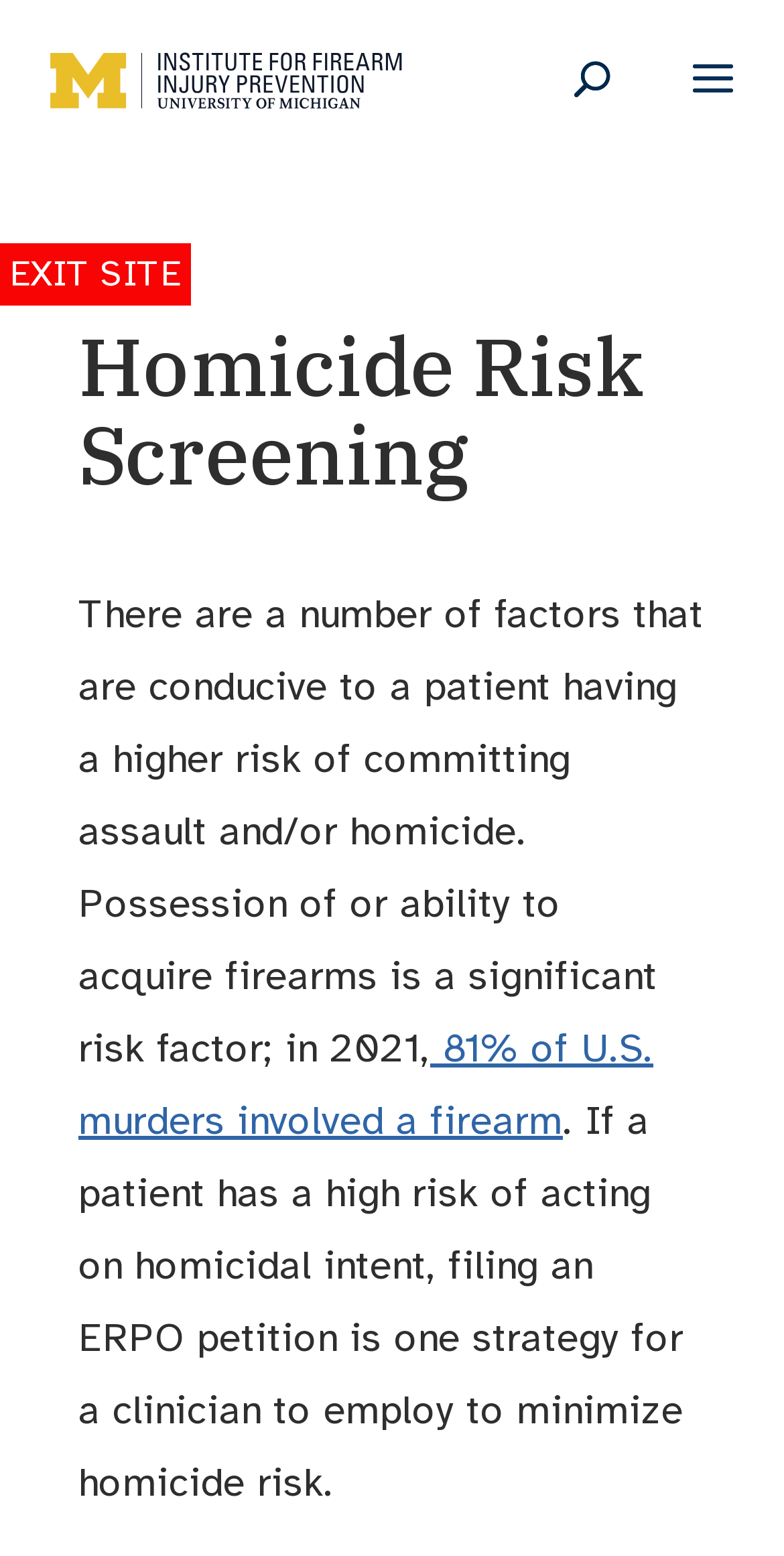Identify the bounding box for the described UI element: "alt="Institute for Firearm Injury Prevention"".

[0.063, 0.035, 0.513, 0.064]